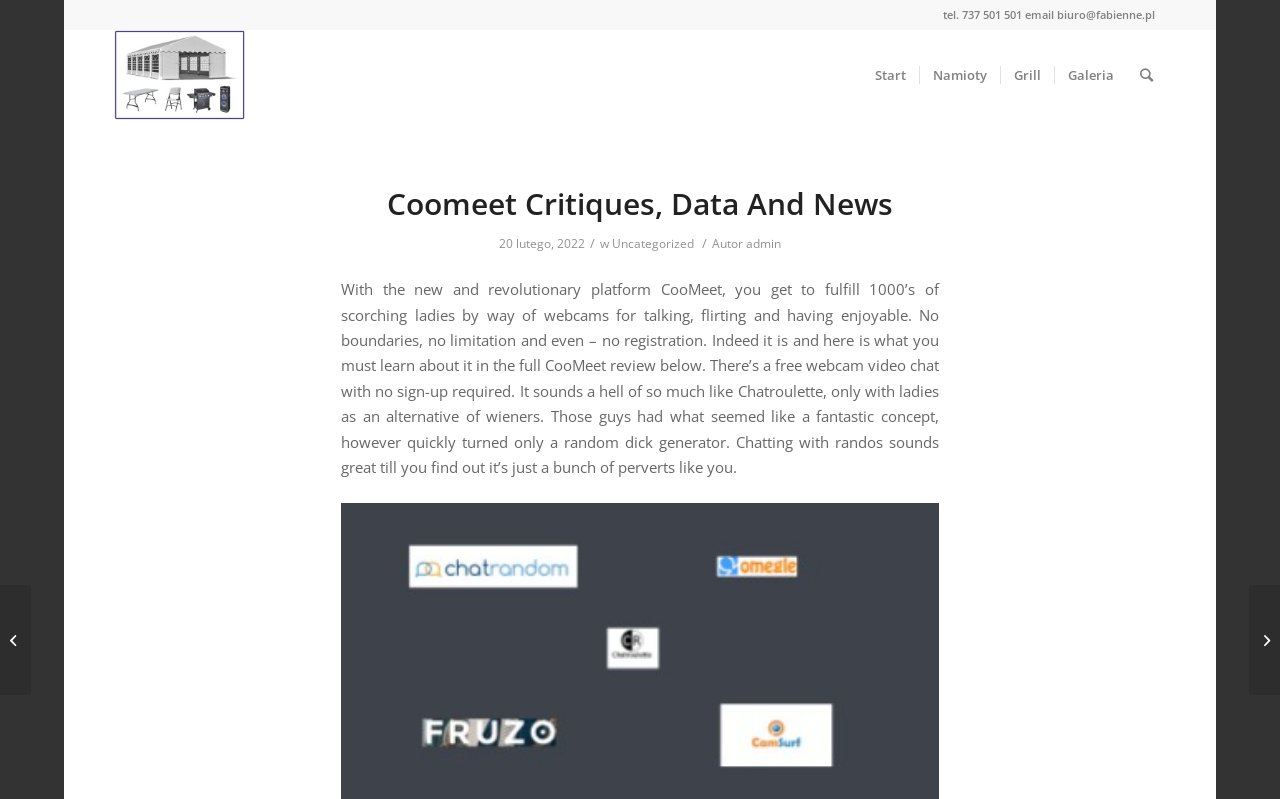Refer to the screenshot and answer the following question in detail:
What is the phone number on the webpage?

The phone number can be found at the top of the webpage, in the static text element 'tel. 737 501 501 email biuro@fabienne.pl'.